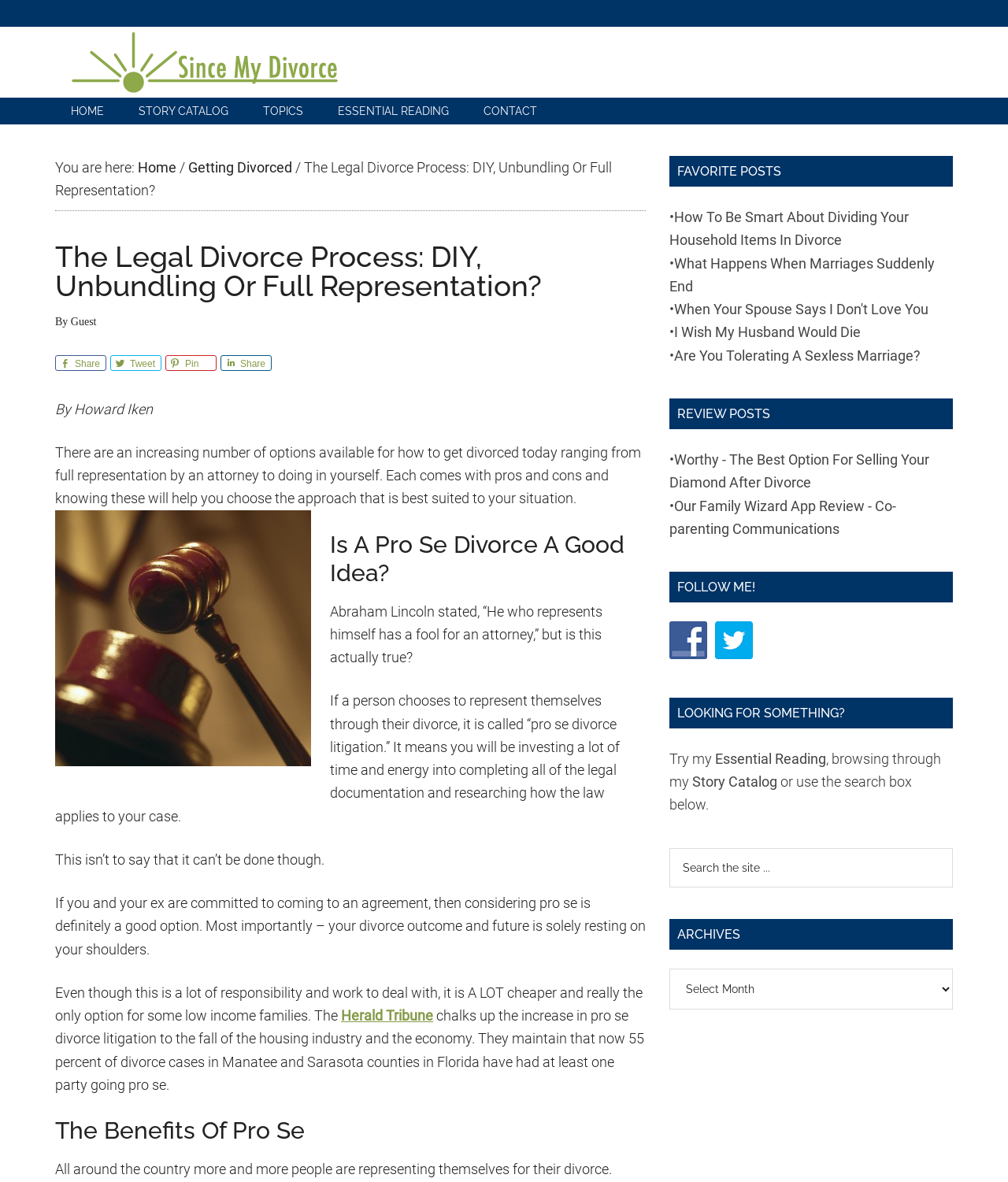Please determine the bounding box coordinates for the element that should be clicked to follow these instructions: "Search the site".

[0.664, 0.717, 0.945, 0.75]